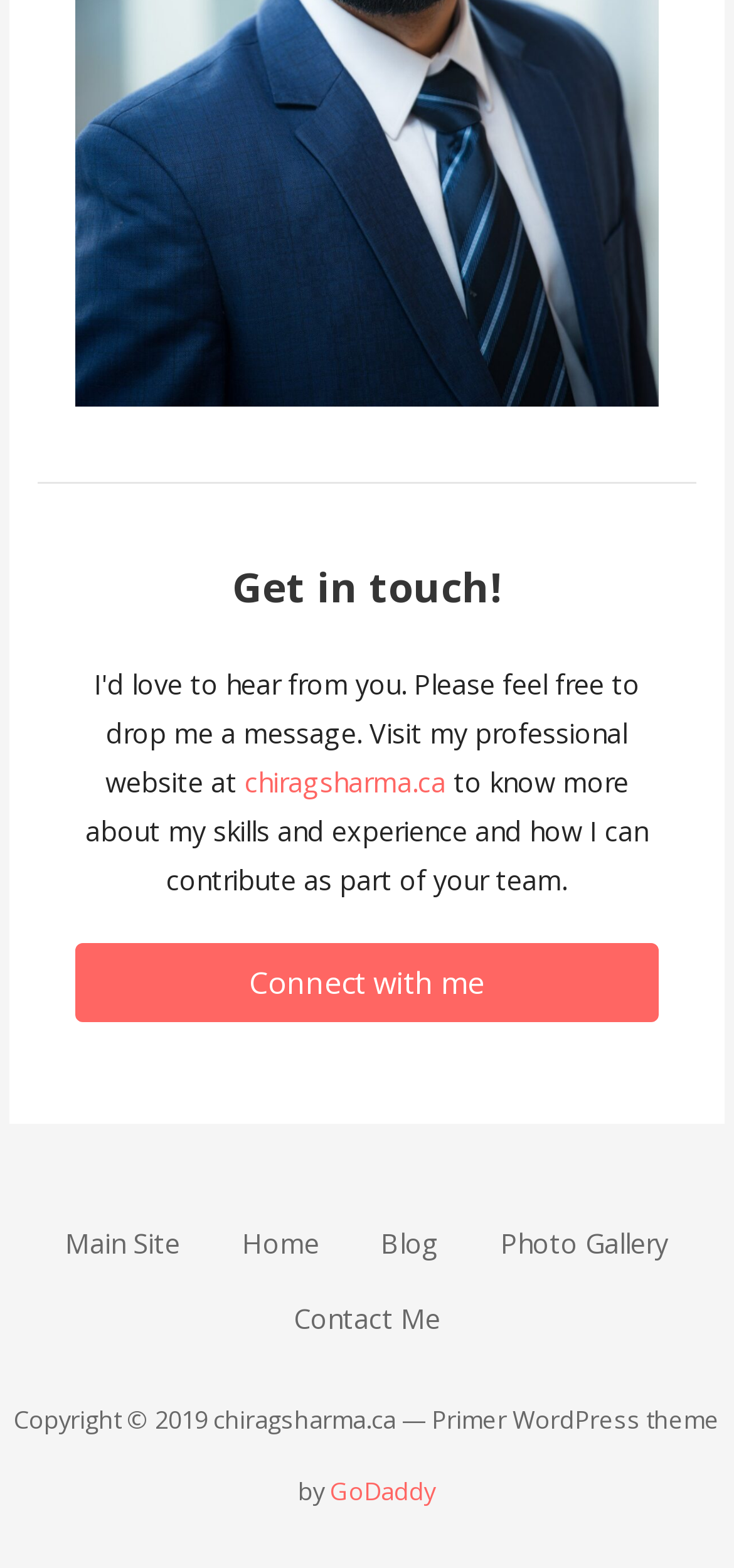Please specify the bounding box coordinates of the area that should be clicked to accomplish the following instruction: "go to the home page". The coordinates should consist of four float numbers between 0 and 1, i.e., [left, top, right, bottom].

[0.33, 0.781, 0.435, 0.804]